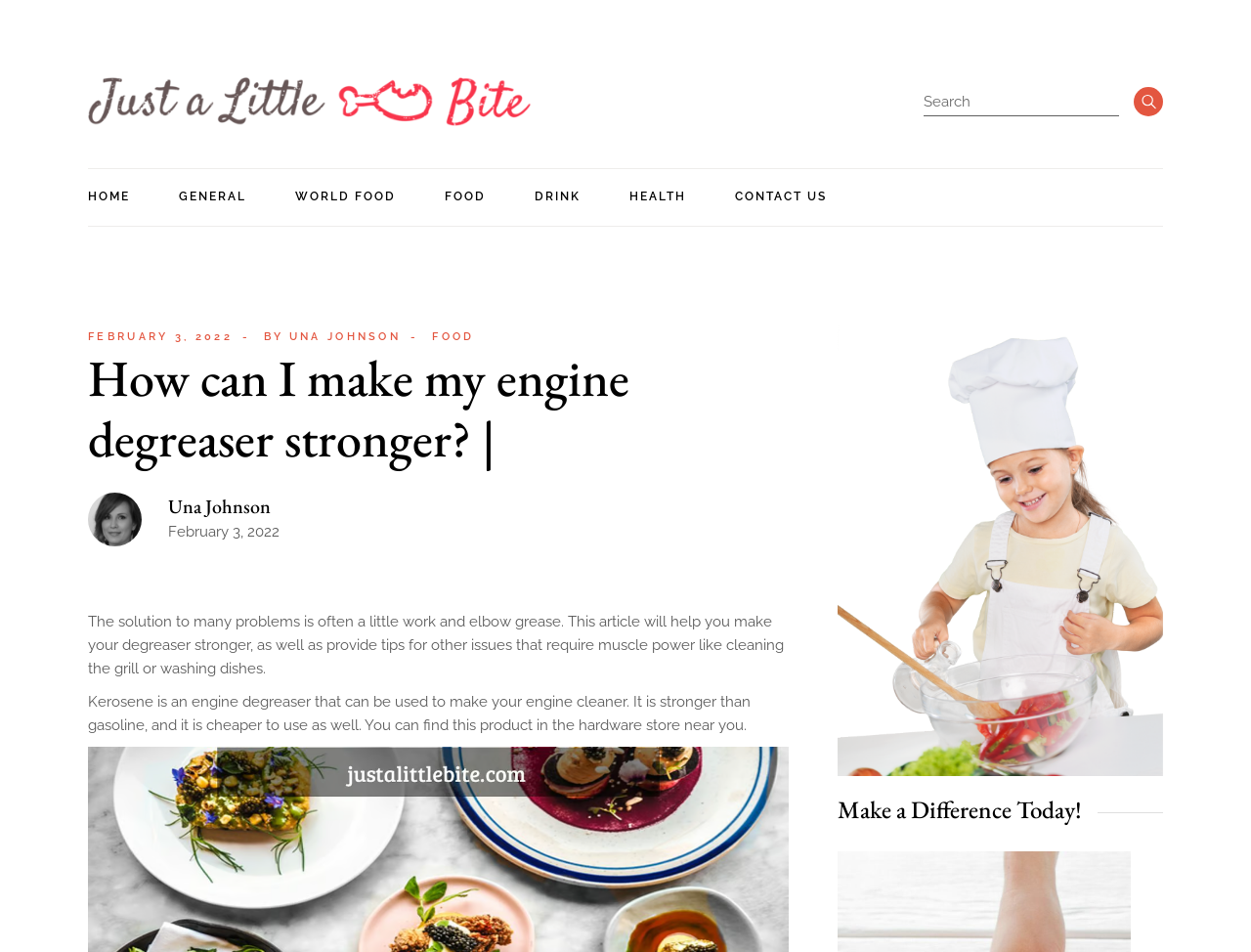Pinpoint the bounding box coordinates of the area that must be clicked to complete this instruction: "Go to the HOME page".

[0.07, 0.177, 0.104, 0.238]